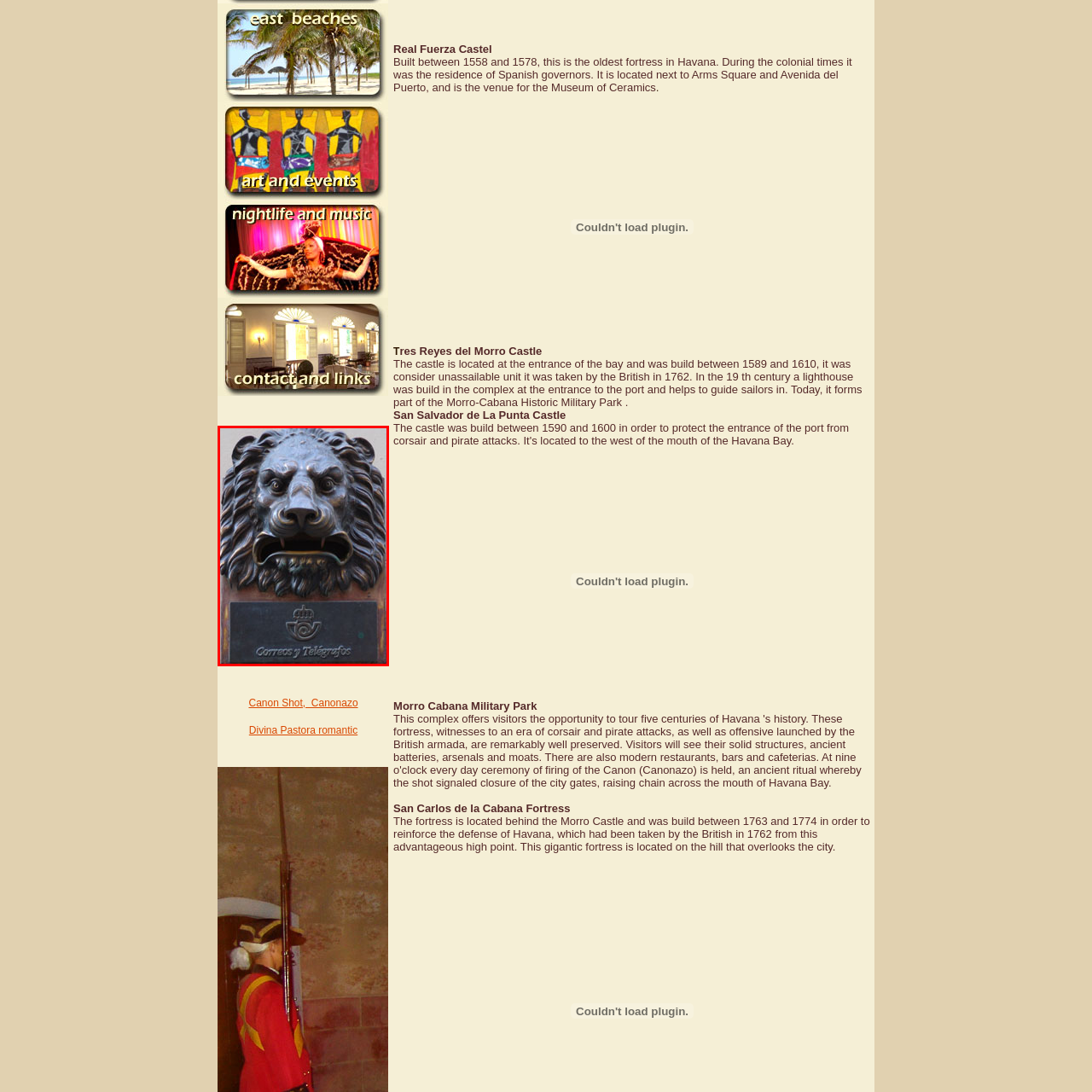What is written on the plaque below the lion's mouth?
Examine the content inside the red bounding box in the image and provide a thorough answer to the question based on that visual information.

According to the caption, the plaque below the lion's mouth bears an inscription that reads 'Correos y Telégrafos', which is Spanish for 'Post Office and Telegraphs', indicating the postal function of the mail slot.